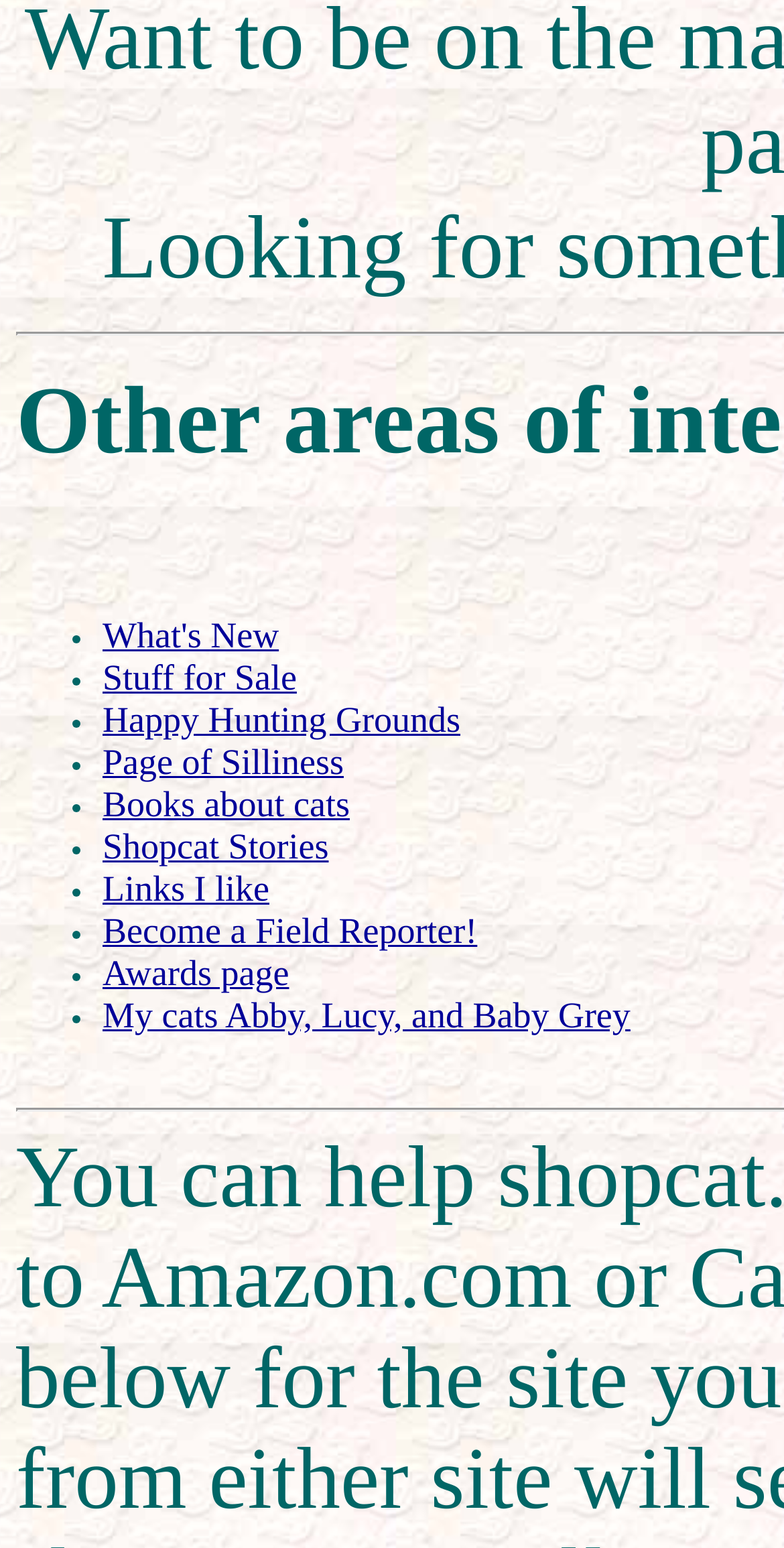Please find the bounding box for the UI component described as follows: "Become a Field Reporter!".

[0.131, 0.652, 0.788, 0.687]